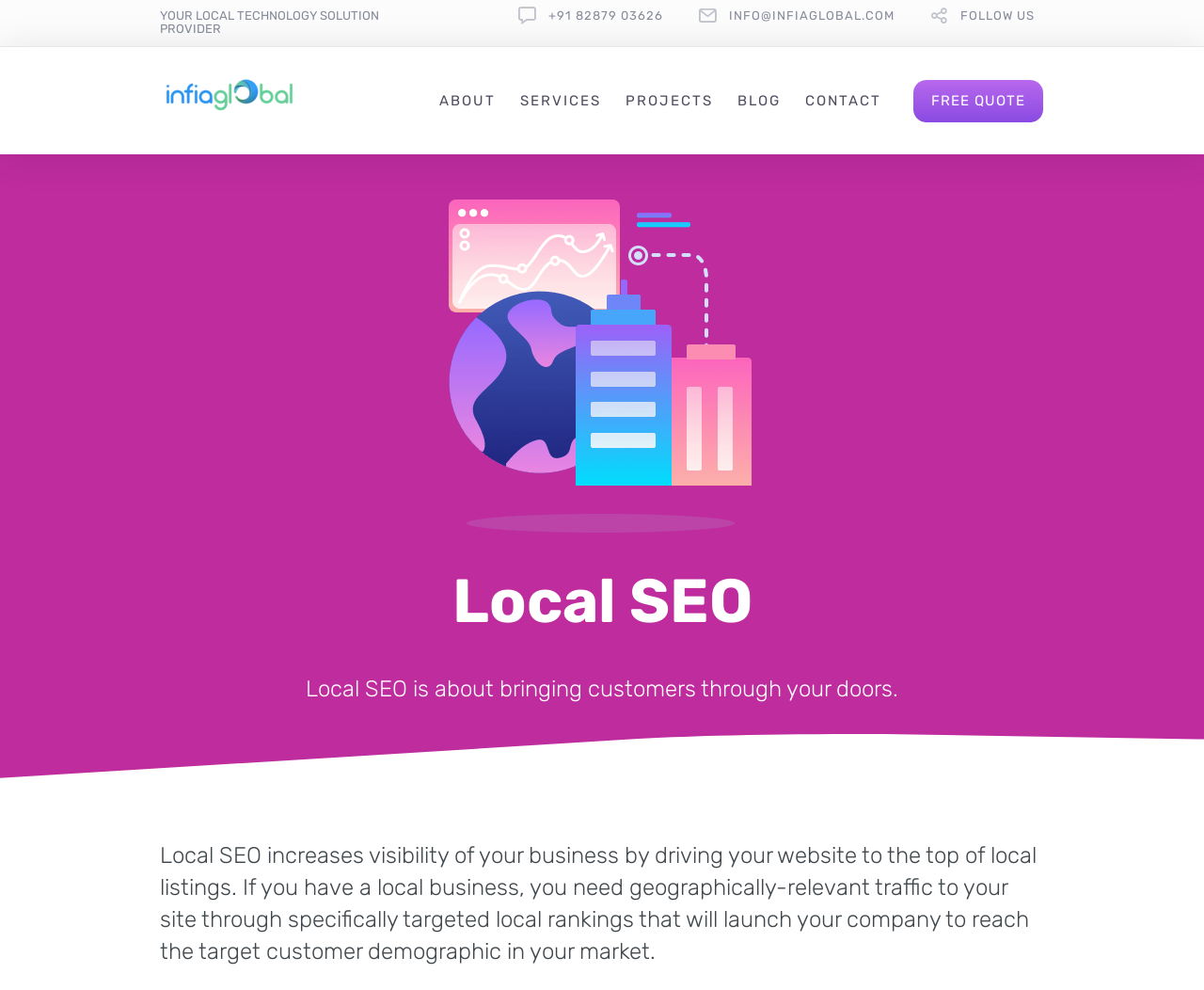Pinpoint the bounding box coordinates of the clickable element to carry out the following instruction: "Get a free quote."

[0.759, 0.08, 0.866, 0.123]